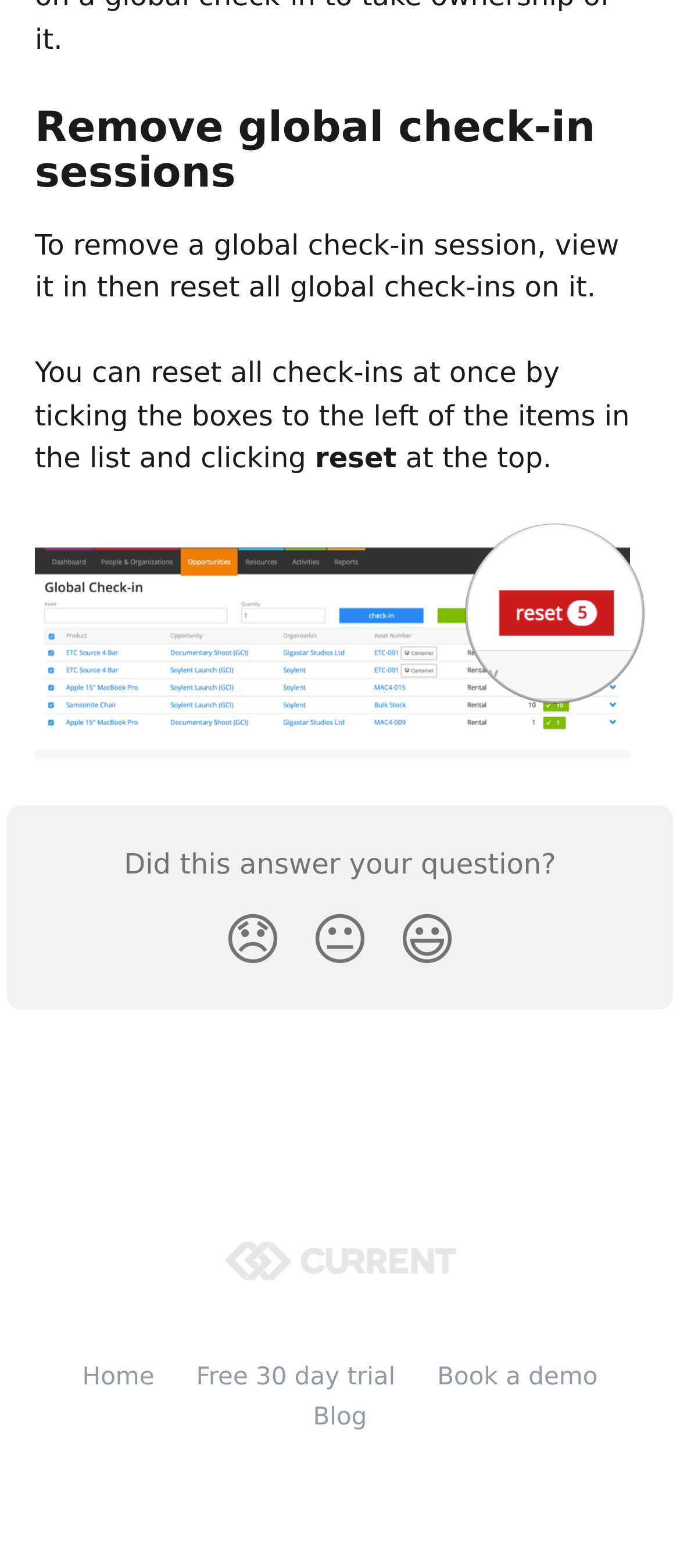Please respond to the question with a concise word or phrase:
What is the purpose of the webpage?

Remove global check-in sessions